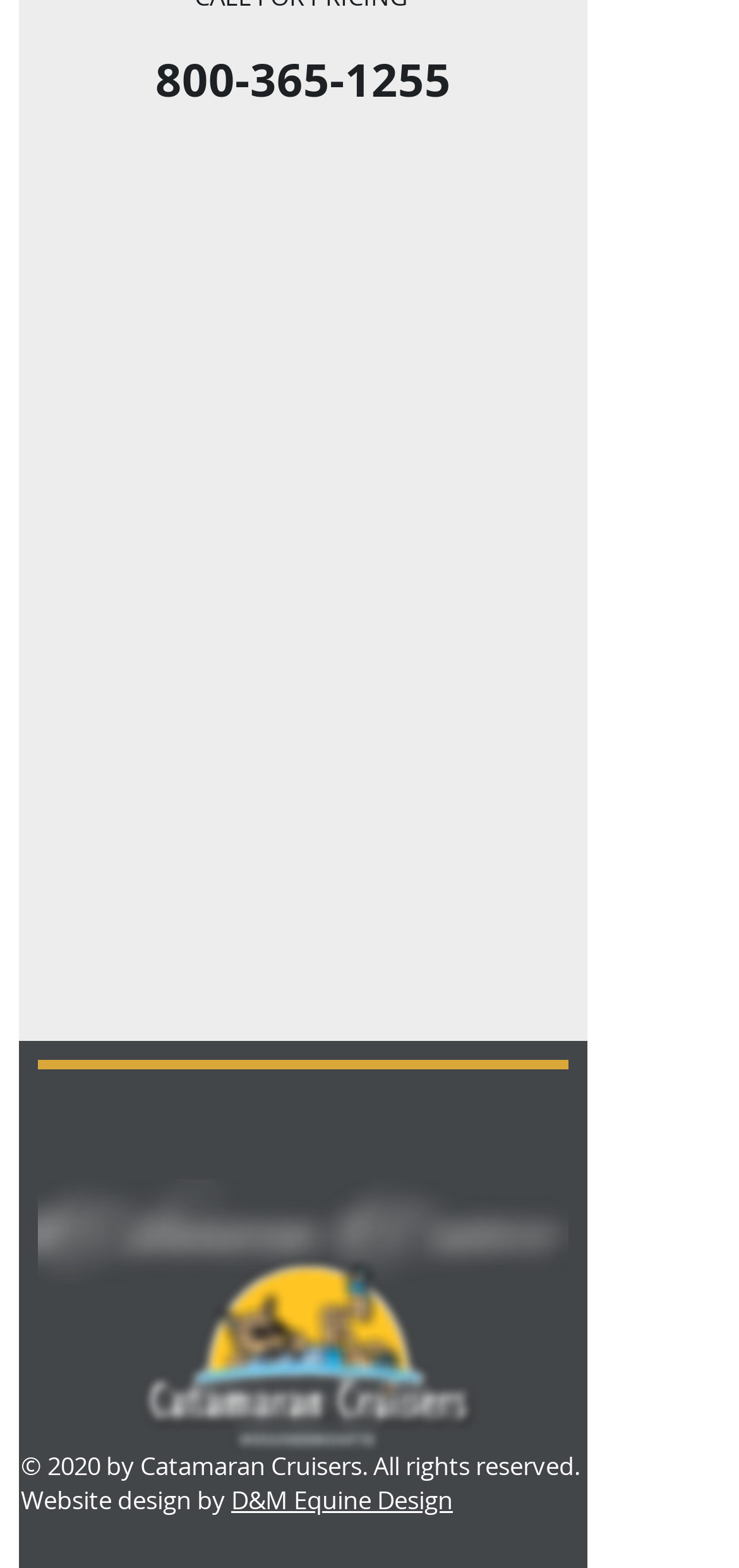Determine the bounding box for the UI element that matches this description: "aria-label="Wix Twitter page"".

[0.449, 0.694, 0.538, 0.736]